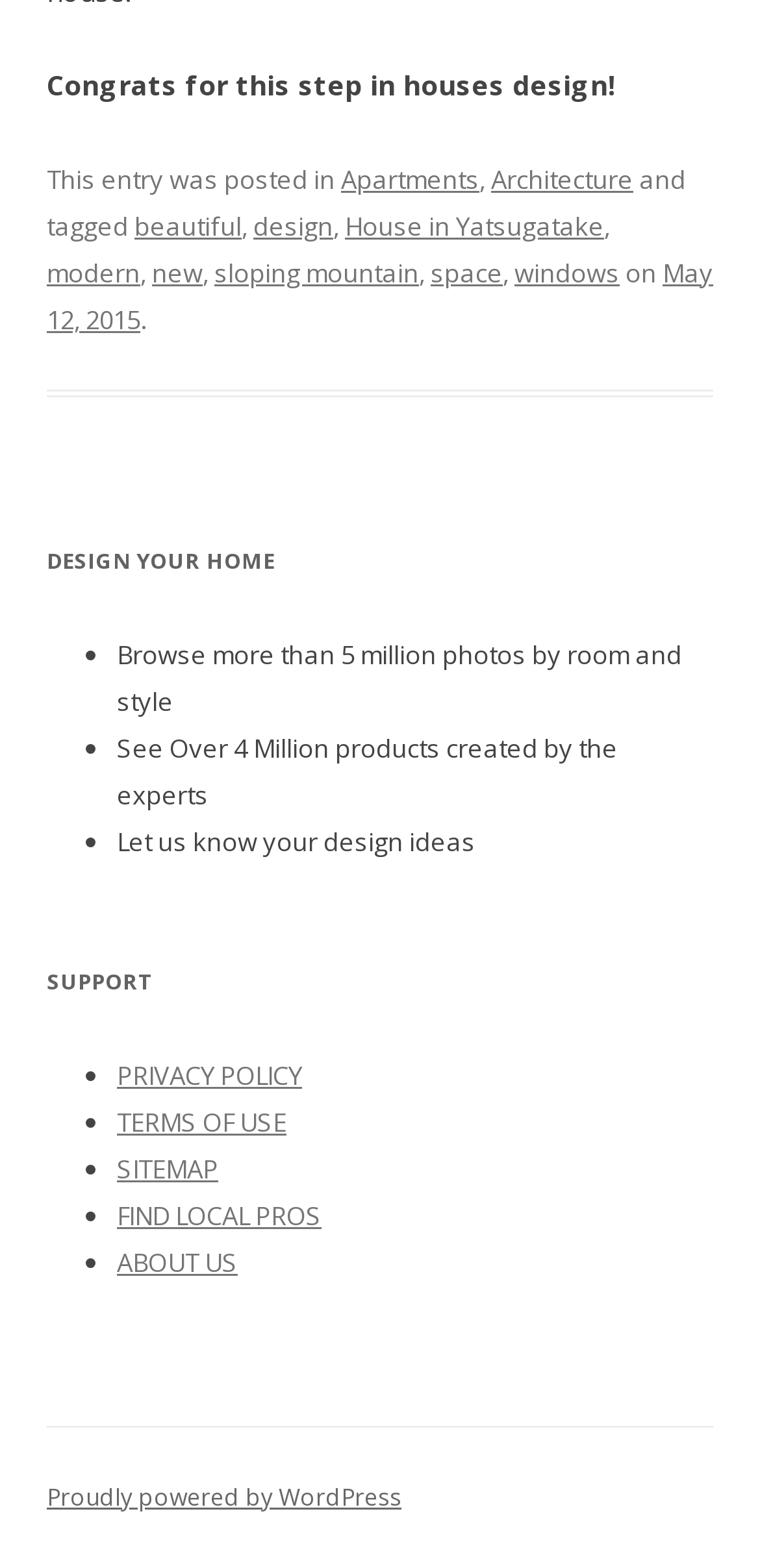Respond with a single word or phrase for the following question: 
How many local pros can I find?

Unknown